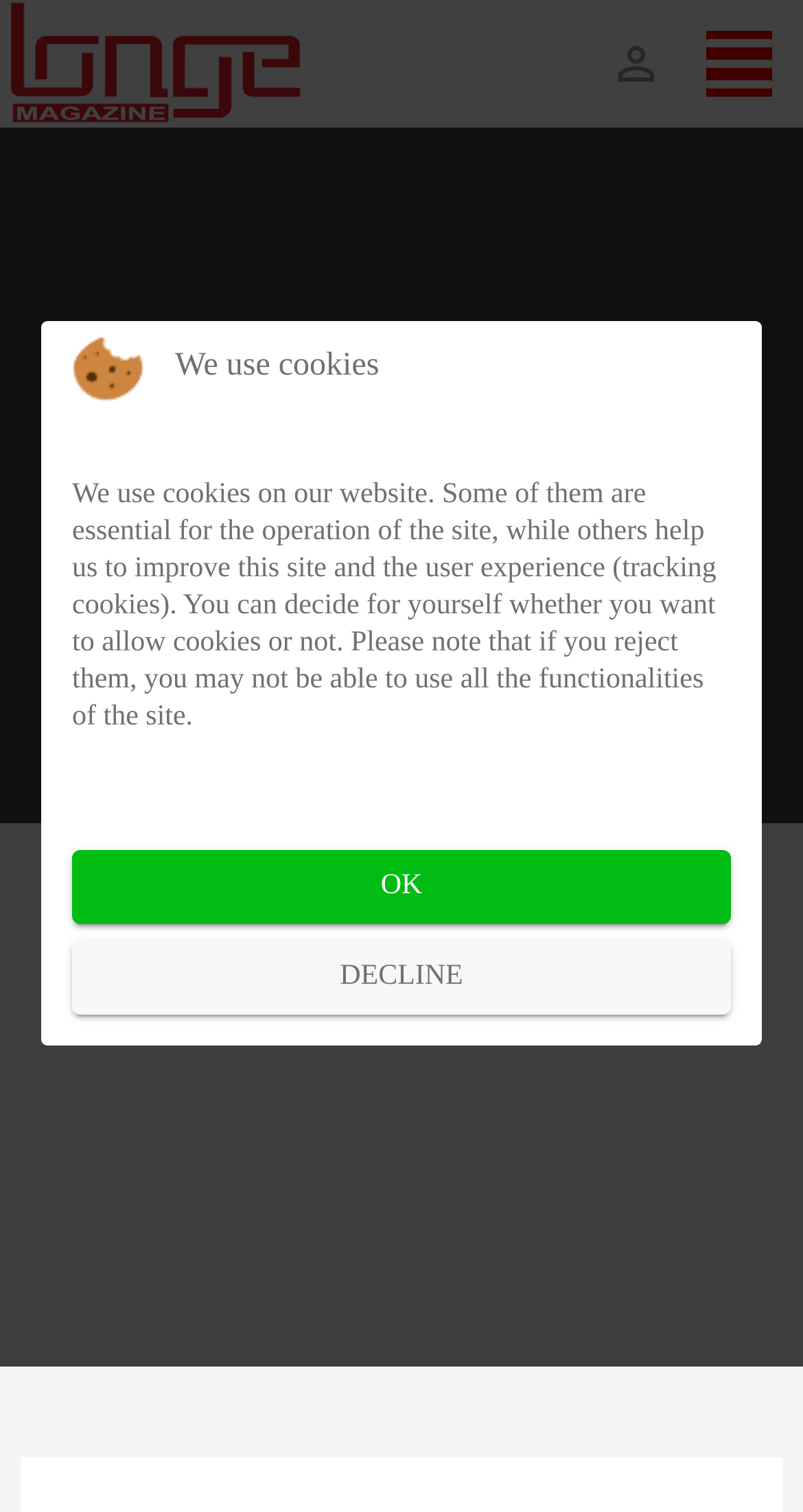Answer this question using a single word or a brief phrase:
Is there a person icon on the webpage?

Yes